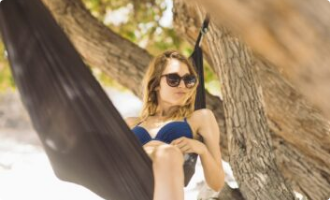Please answer the following question using a single word or phrase: 
What is hinted at by the sandy ground?

a nearby beach